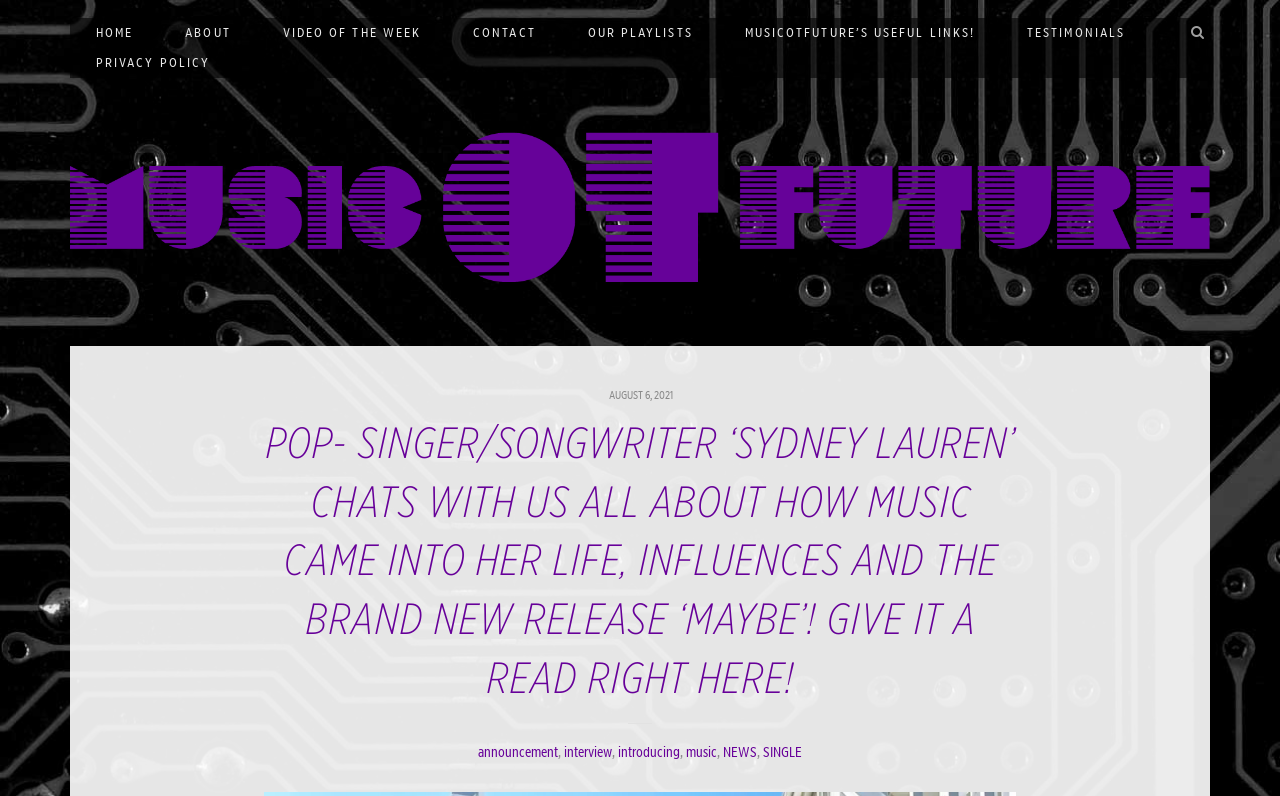Extract the bounding box coordinates for the described element: "announcement". The coordinates should be represented as four float numbers between 0 and 1: [left, top, right, bottom].

[0.373, 0.934, 0.436, 0.955]